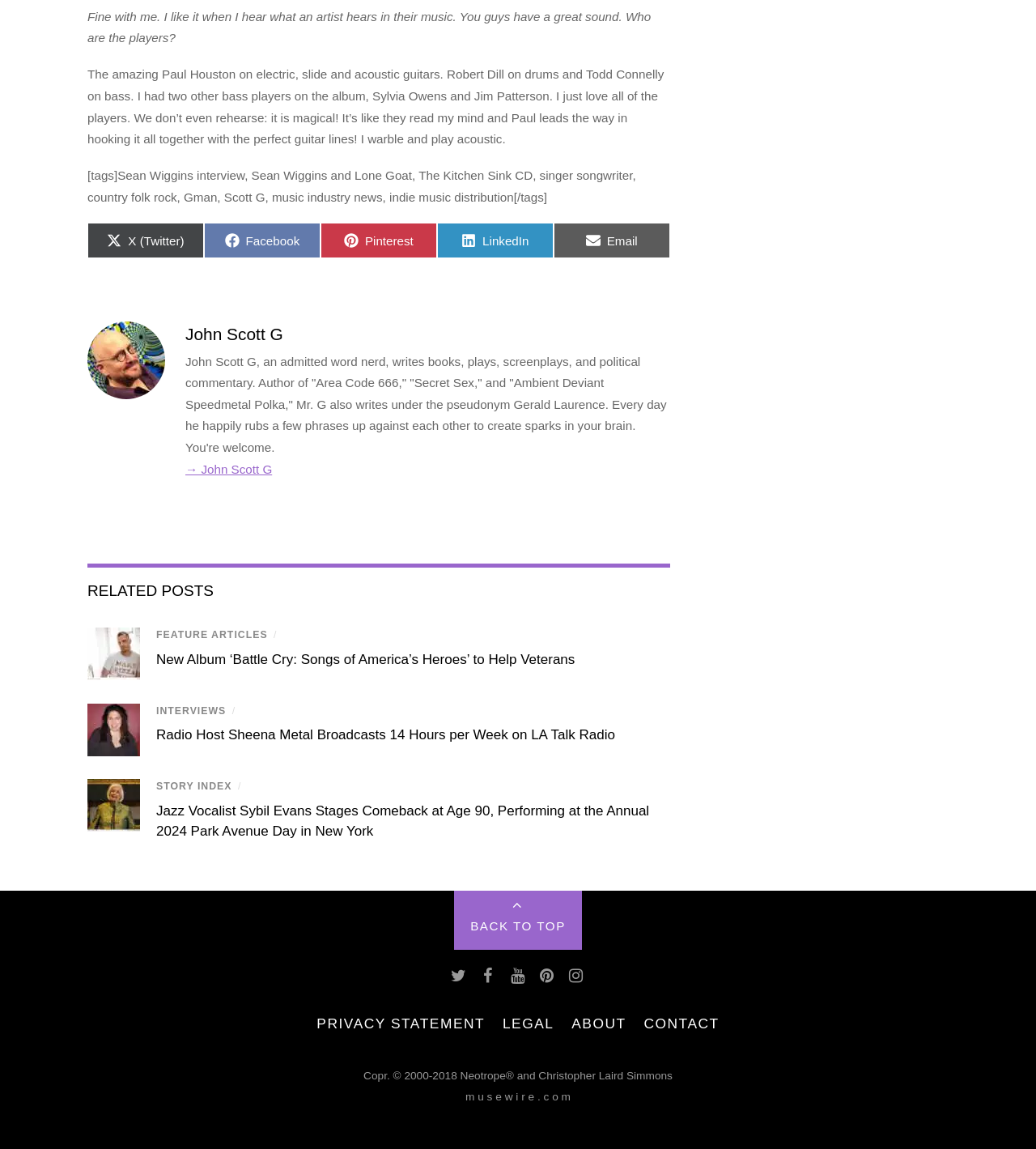Can you find the bounding box coordinates for the element that needs to be clicked to execute this instruction: "View related posts"? The coordinates should be given as four float numbers between 0 and 1, i.e., [left, top, right, bottom].

[0.084, 0.491, 0.647, 0.525]